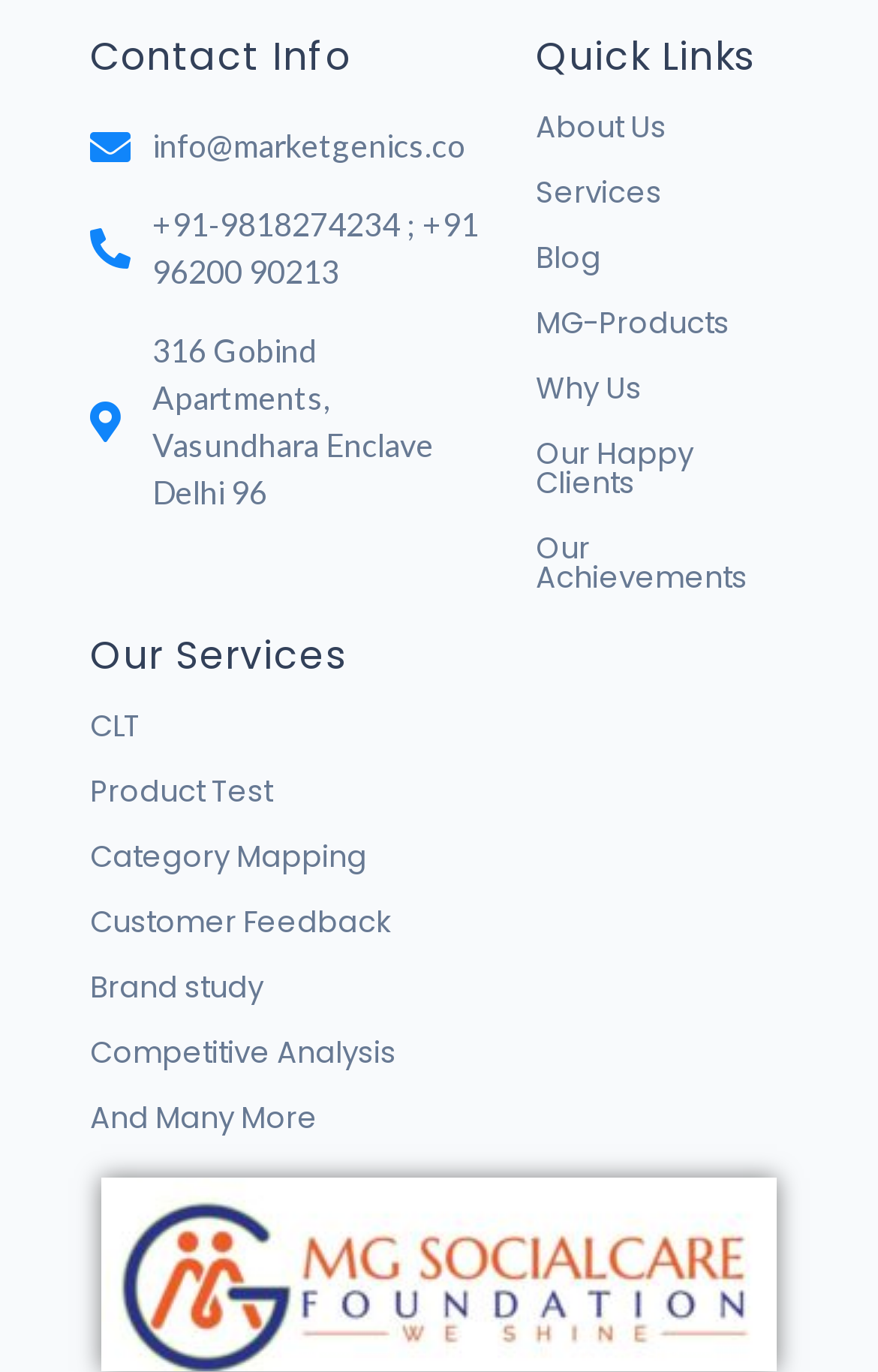Utilize the details in the image to give a detailed response to the question: What is the last service listed?

The services are listed under the 'Our Services' heading, which is located at the middle left of the webpage. The last service listed is 'And Many More', which is the 7th service in the list.